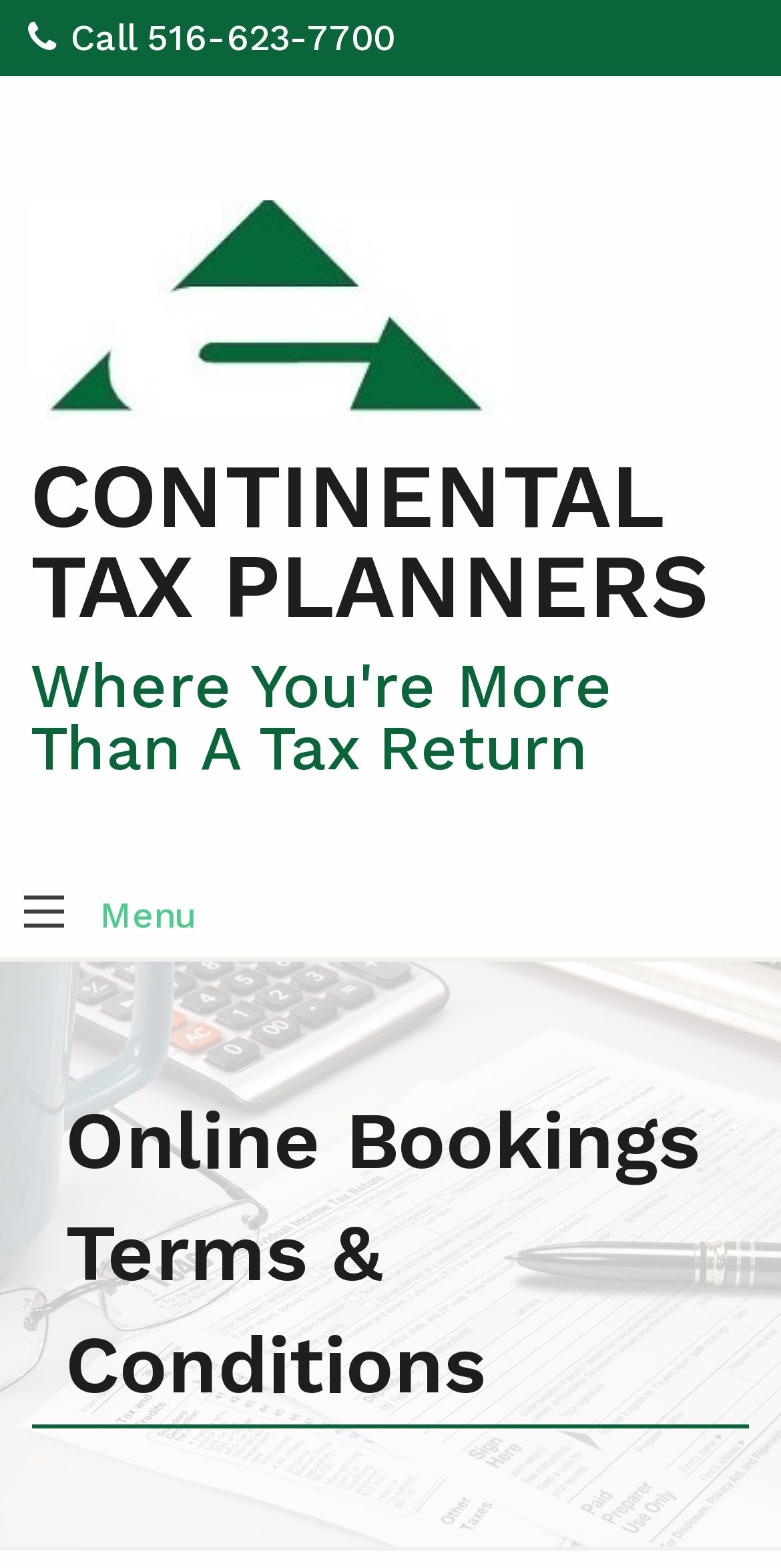What is the tagline of the company?
Provide an in-depth answer to the question, covering all aspects.

I found the tagline by looking at the heading element with the text 'Where You're More Than A Tax Return' which is located at the top of the page, and it is part of the company's slogan.